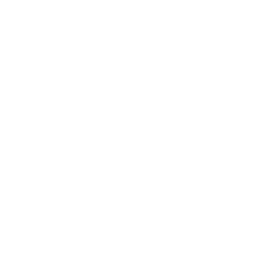What is the purpose of the Hydra Serum?
Based on the visual details in the image, please answer the question thoroughly.

The purpose of the Hydra Serum is to provide intense hydration, as stated in the accompanying text, which suggests that it is suitable for everyday use and can help dehydrated skin regain its natural freshness and radiance.